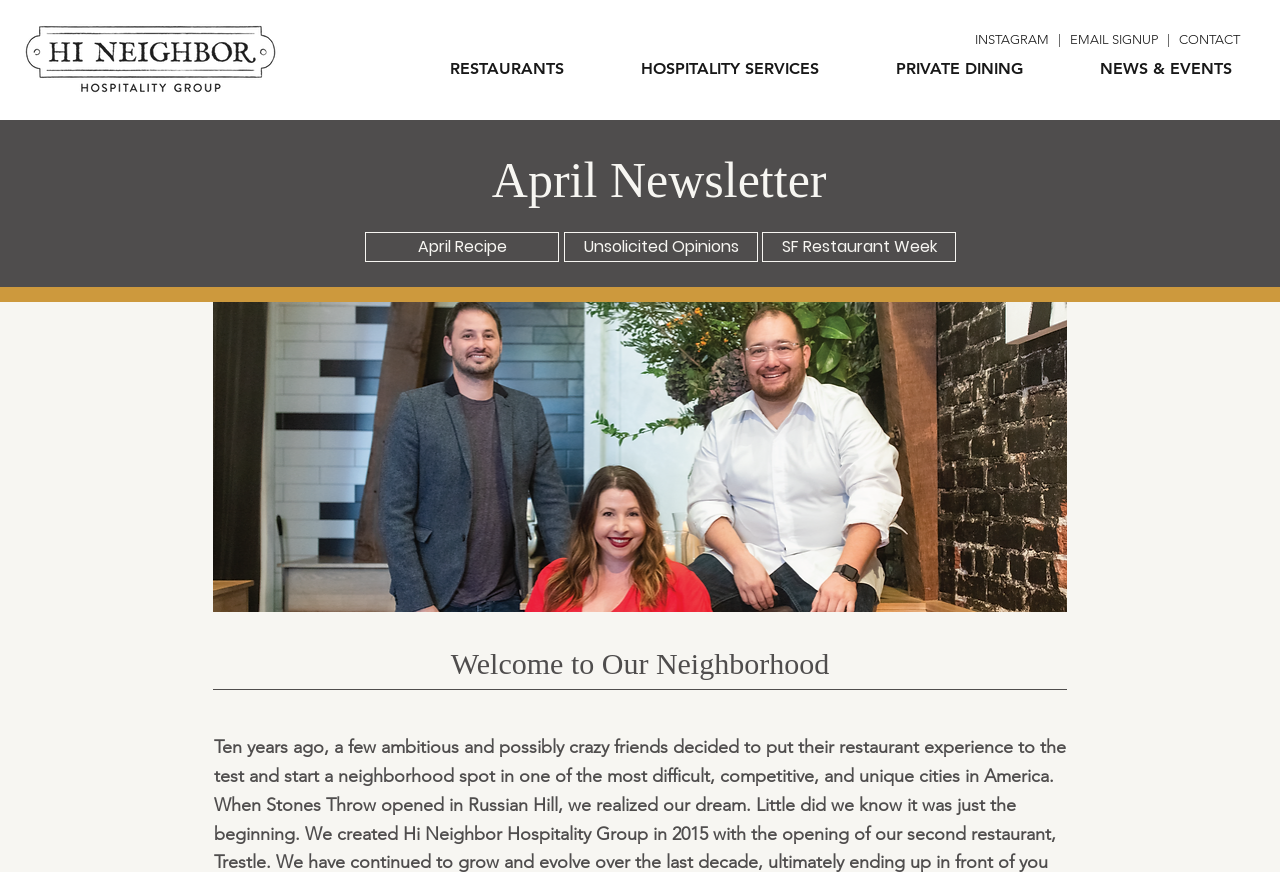Extract the bounding box coordinates of the UI element described by: "Unsolicited Opinions". The coordinates should include four float numbers ranging from 0 to 1, e.g., [left, top, right, bottom].

[0.441, 0.266, 0.592, 0.3]